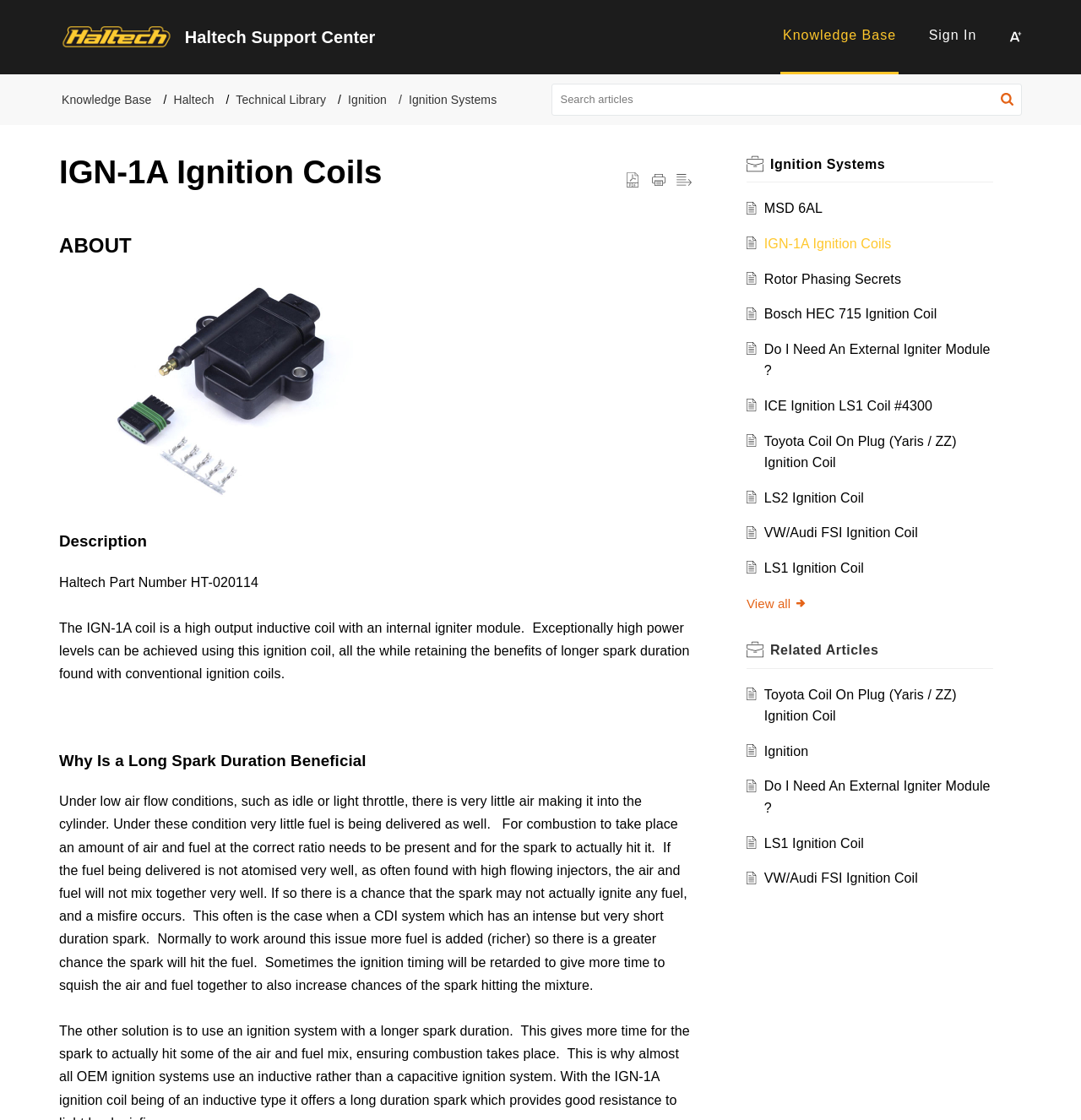Generate a comprehensive description of the contents of the webpage.

This webpage is about the IGN-1A Ignition Coils, specifically the Haltech Part Number HT-020114. At the top of the page, there are three links to skip to different sections: Content, Menu, and Footer. Below these links, there is a search bar with a search button and a reader view option. 

On the left side of the page, there is a navigation menu with breadcrumbs, showing the path from the Knowledge Base to the current page. Above the navigation menu, there is a link to the Haltech Support Center. 

The main content of the page is divided into sections. The first section has a heading "IGN-1A Ignition Coils" and an image. The second section has a heading "ABOUT" and a description of the IGN-1A coil, stating that it is a high output inductive coil with an internal igniter module, capable of achieving exceptionally high power levels. 

The third section has a heading "Description" and provides more details about the IGN-1A coil, including its part number and benefits. The fourth section has a heading "Why Is a Long Spark Duration Beneficial" and explains the importance of spark duration in combustion. 

Below these sections, there are several links to related articles and products, including ignition systems, coils, and modules. These links are accompanied by images and are arranged in a grid-like structure. At the bottom of the page, there is a section with a heading "Related Articles" and links to more related content.